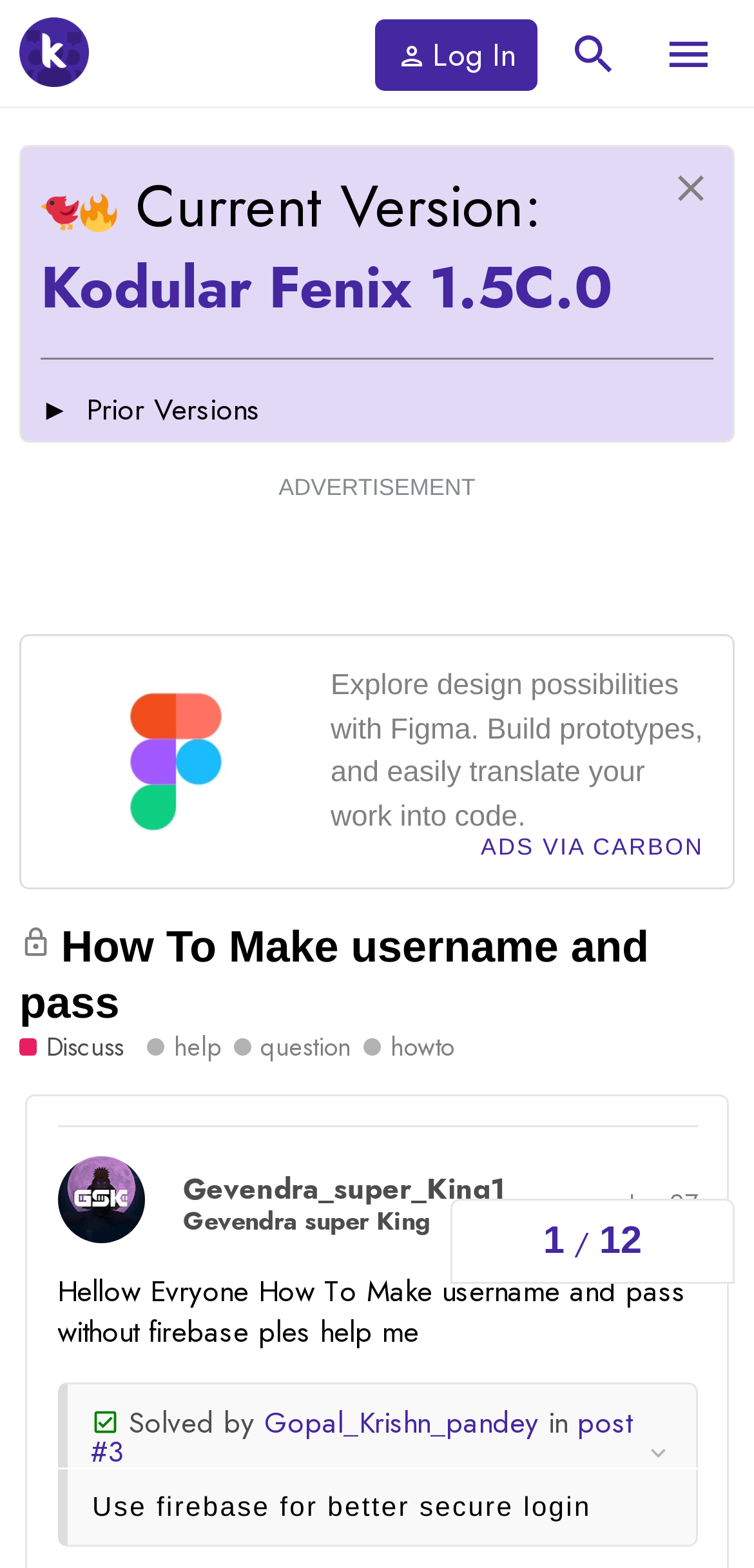Find the bounding box coordinates of the area to click in order to follow the instruction: "View prior versions".

[0.054, 0.249, 0.946, 0.275]